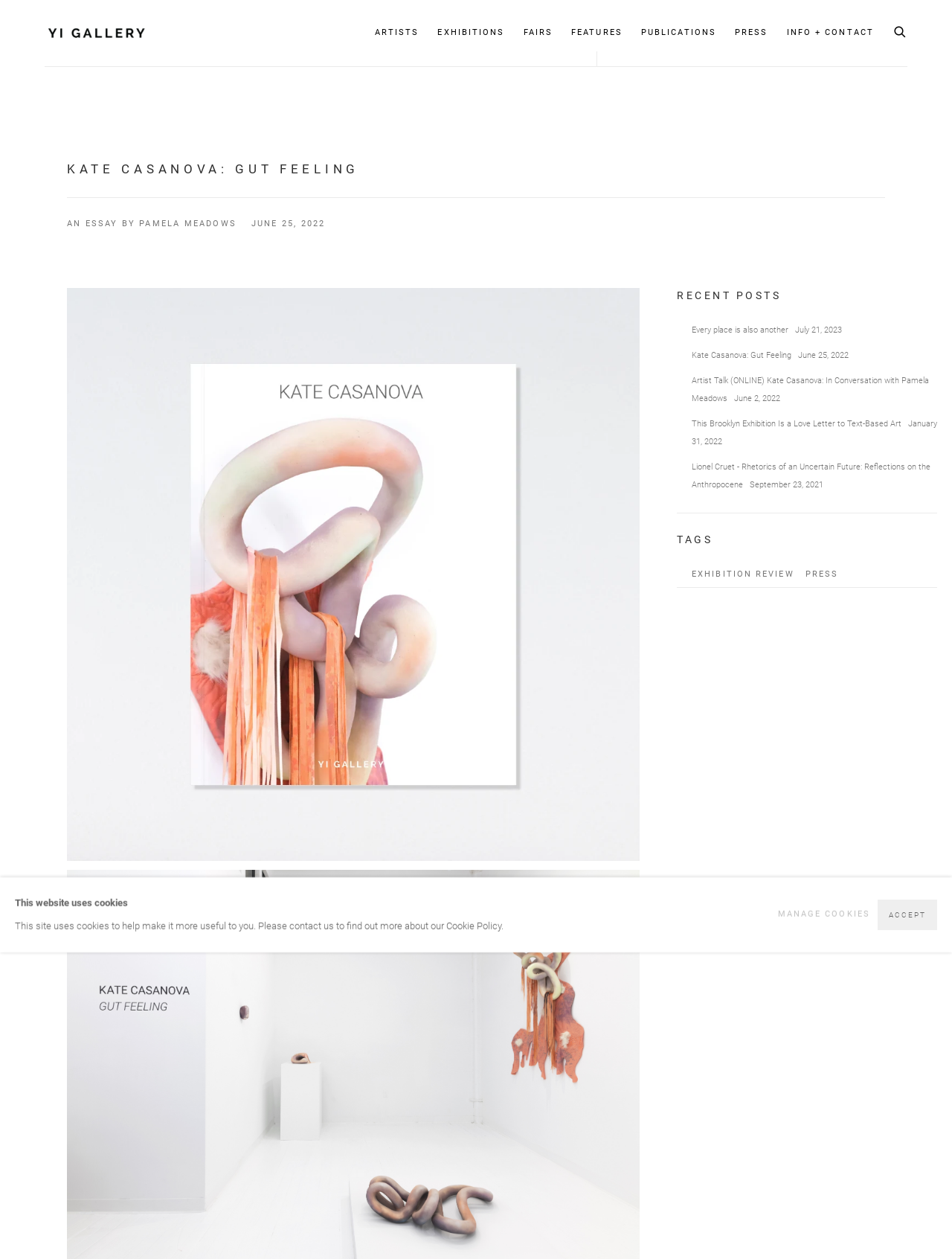Find the bounding box coordinates of the clickable area required to complete the following action: "read recent post Every place is also another".

[0.727, 0.258, 0.83, 0.266]